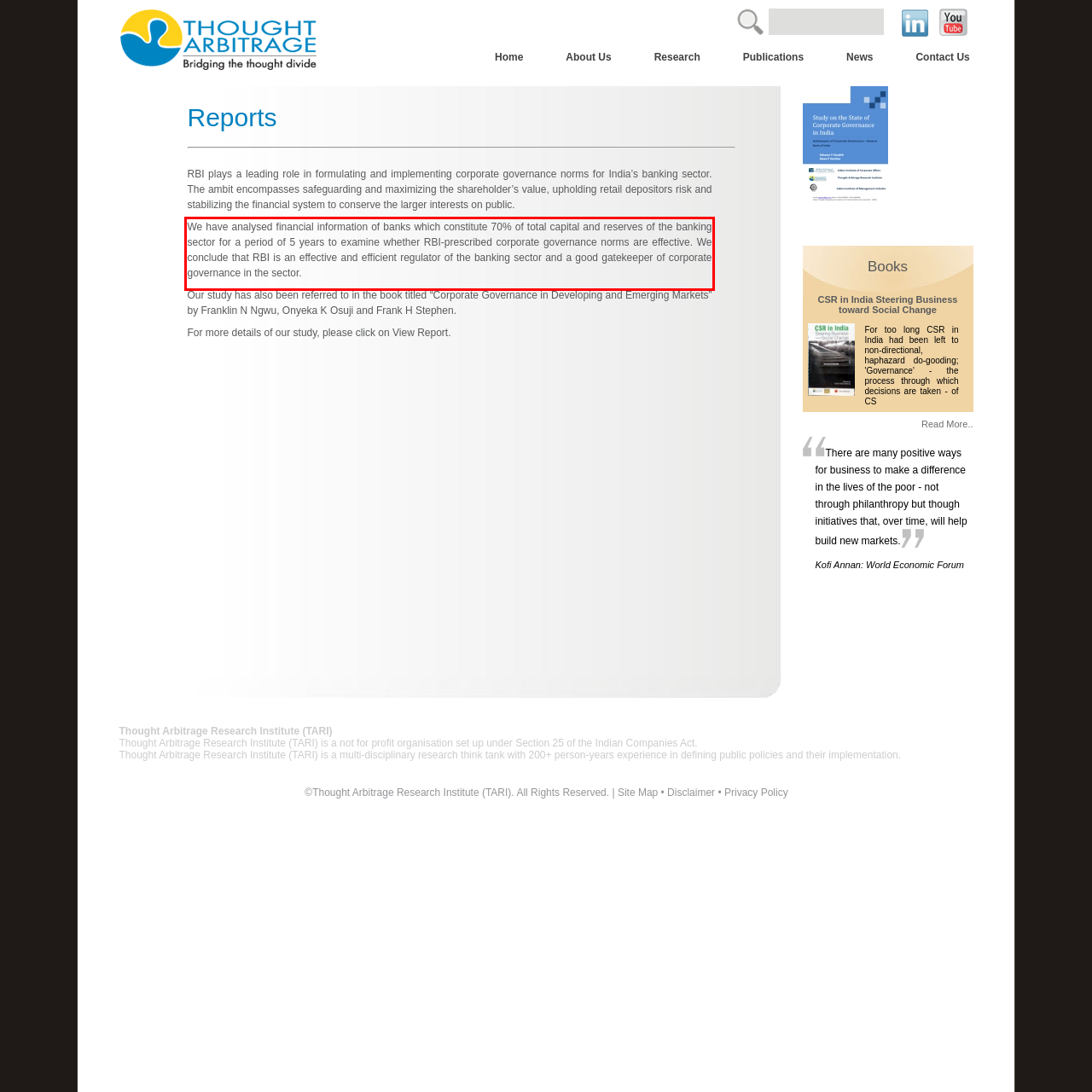Within the screenshot of the webpage, locate the red bounding box and use OCR to identify and provide the text content inside it.

We have analysed financial information of banks which constitute 70% of total capital and reserves of the banking sector for a period of 5 years to examine whether RBI-prescribed corporate governance norms are effective. We conclude that RBI is an effective and efficient regulator of the banking sector and a good gatekeeper of corporate governance in the sector.